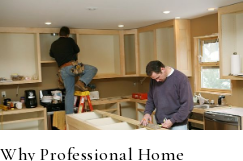Offer an in-depth description of the image.

The image depicts two professionals engaged in home remodeling, emphasizing the importance of hiring experts for such tasks. One worker is positioned on a ladder, installing cabinets, while the other is on the ground, focused on measuring and preparing materials. The kitchen environment showcases raw cabinetry and partially completed renovations, highlighting the ongoing nature of the project. This visual supports the article titled "Why Professional Home Remodeling Contractors are Essential for Your Renovation?" which likely discusses the benefits of utilizing skilled contractors for home improvement projects, ensuring quality craftsmanship and efficiency in the renovation process.